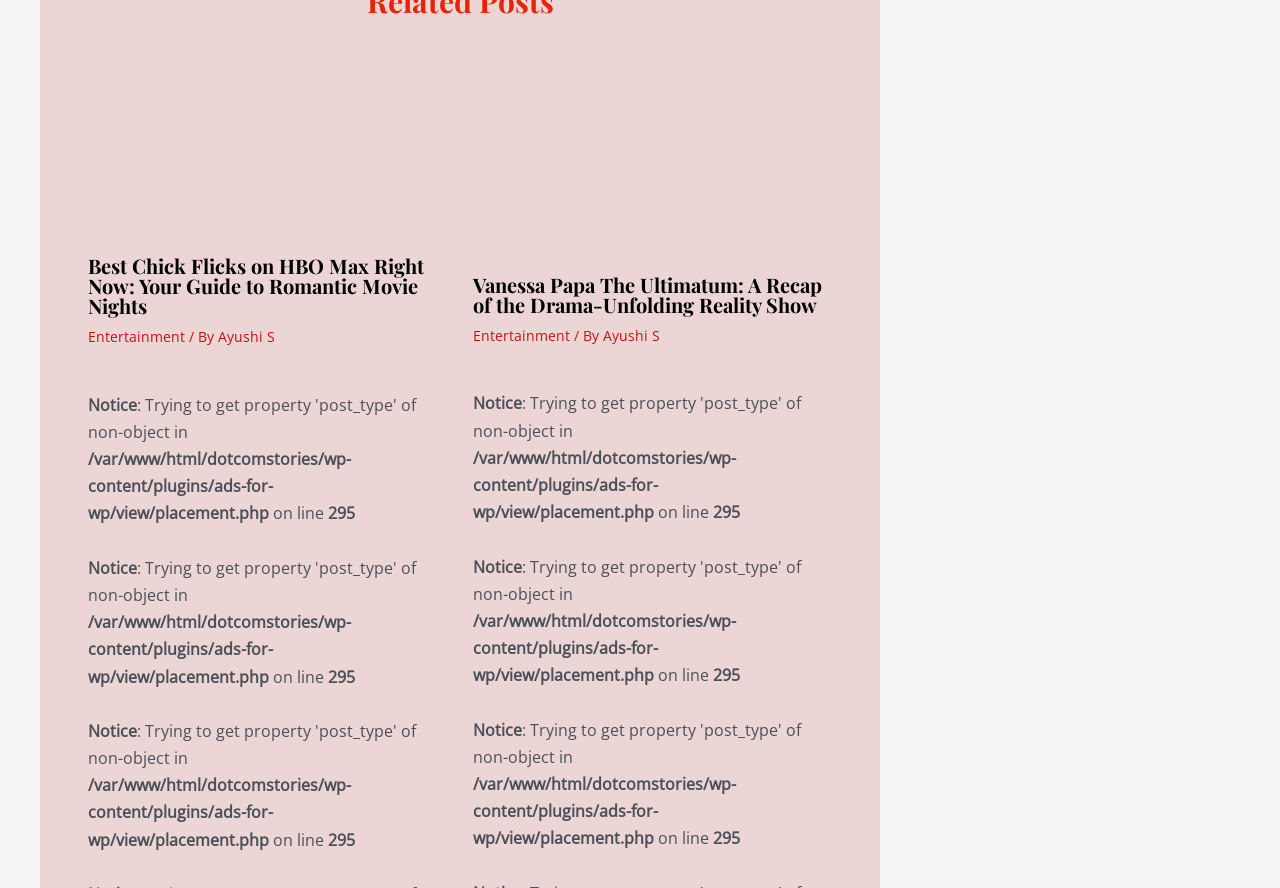Please determine the bounding box of the UI element that matches this description: Ayushi S. The coordinates should be given as (top-left x, top-left y, bottom-right x, bottom-right y), with all values between 0 and 1.

[0.471, 0.367, 0.515, 0.388]